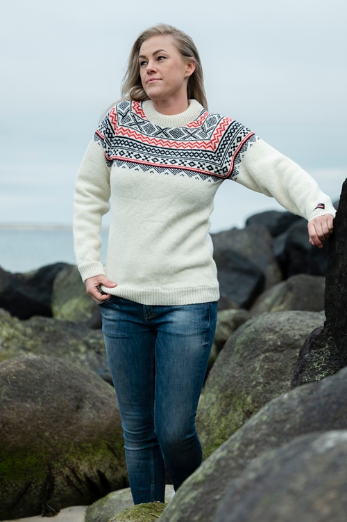Explain the image in a detailed and thorough manner.

In this image, a woman confidently poses on a rocky shoreline, embodying a sense of both style and comfort. She is wearing a traditional Norwegian-style knit sweater, characterized by its cozy cream base and vibrant multi-colored patterns across the chest, which include intricate geometric designs in shades of red and blue. The outfit is complemented by fitted blue jeans, creating a casual yet chic look. 

Soft, natural light enhances the serene atmosphere, reflecting off the smooth stones around her. The muted gray sky hints at a cool climate, making the warm wool sweater an appropriate choice for outdoor wear. Her relaxed posture and thoughtful expression convey a spirit of adventure and connection to her surroundings, evoking the timeless charm of Scandinavian knitwear. This sweater is part of the "Norwegian knitwear of 100% wool by NORWOOL & WOOLWEAR," which exemplifies quality craftsmanship and heritage in textile design.